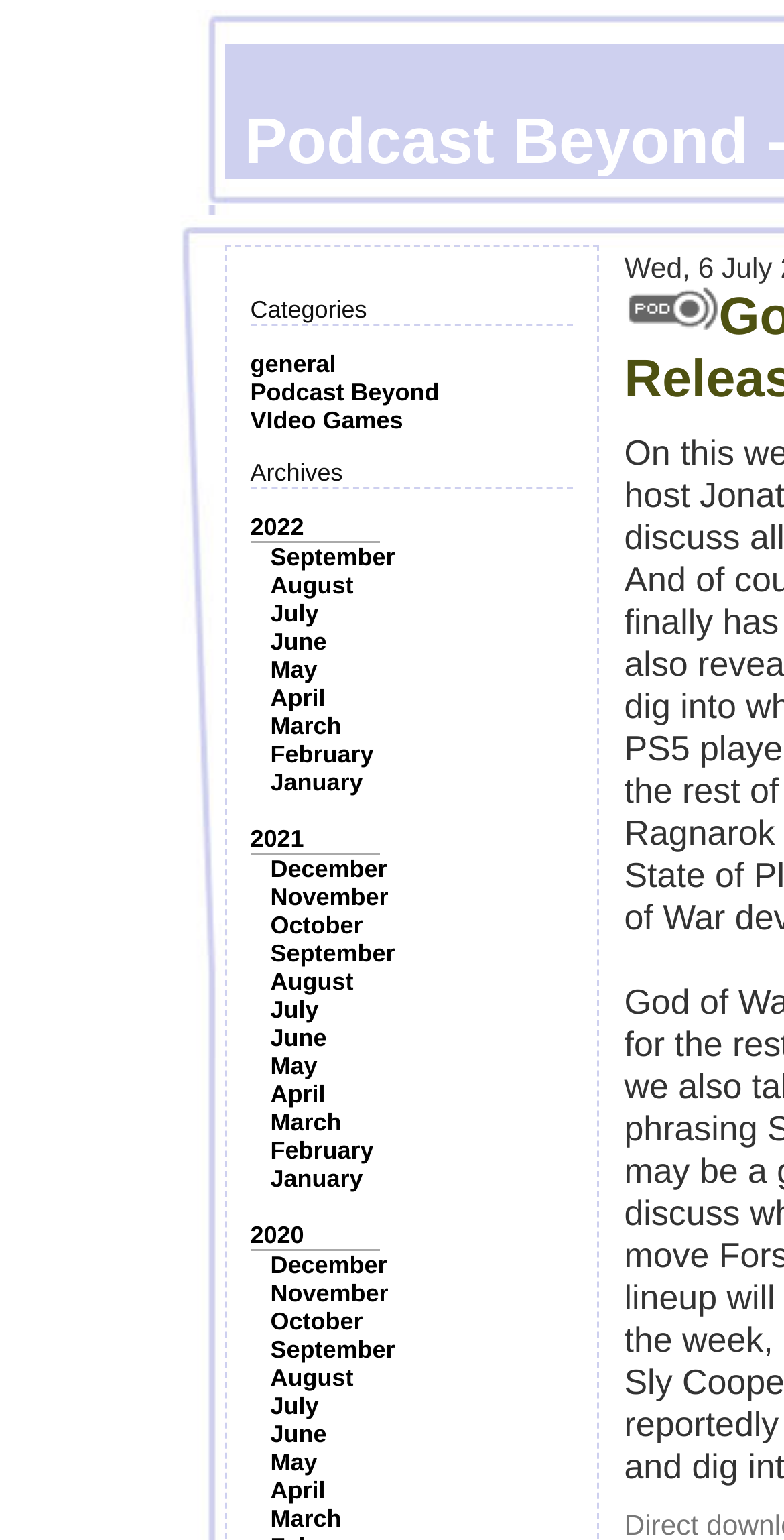How many links are there in the archives section?
From the image, respond with a single word or phrase.

More than 20